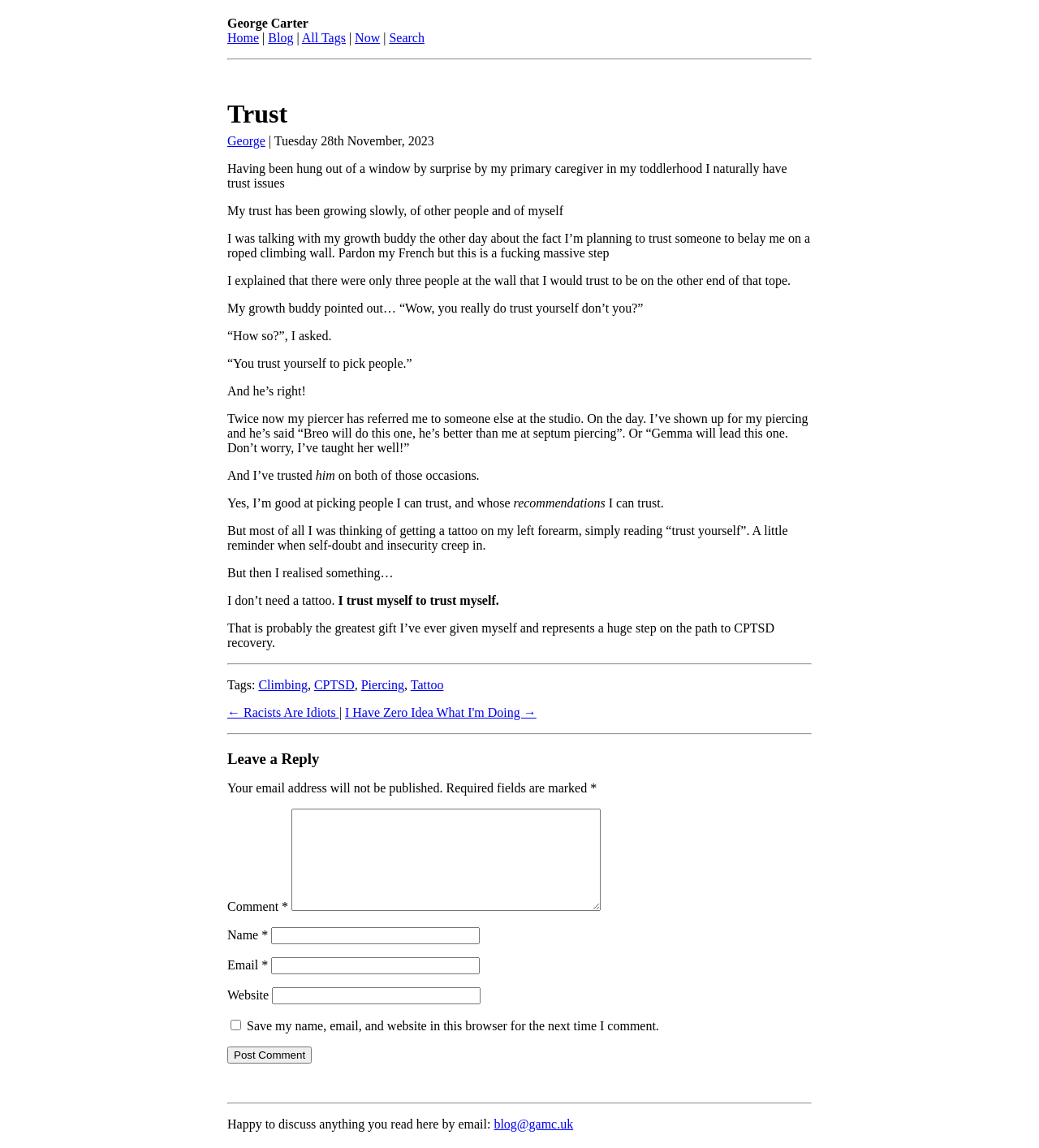Look at the image and write a detailed answer to the question: 
What is the author's name?

The author's name is mentioned in the heading 'Trust | George Carter' at the top of the webpage.